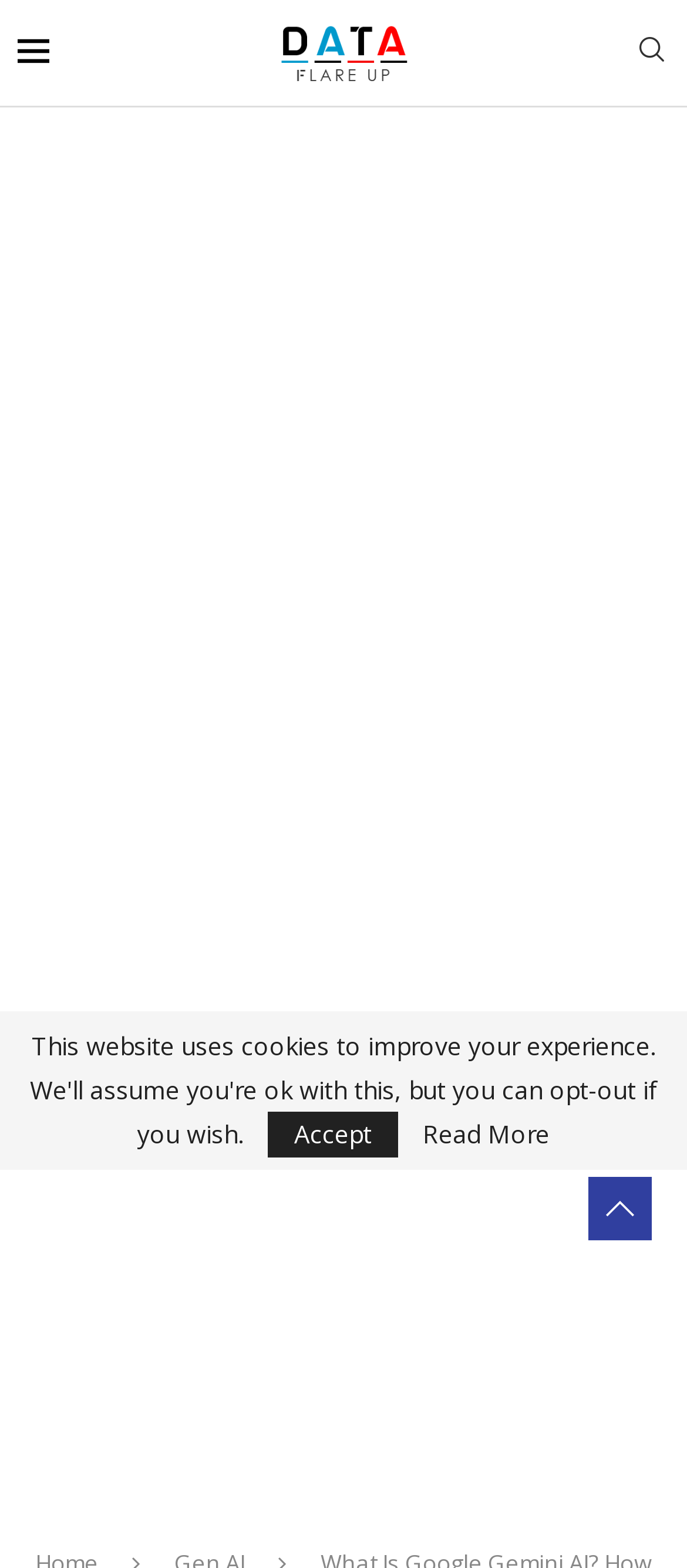Respond with a single word or phrase to the following question: What is the main topic of the webpage?

Gemini AI